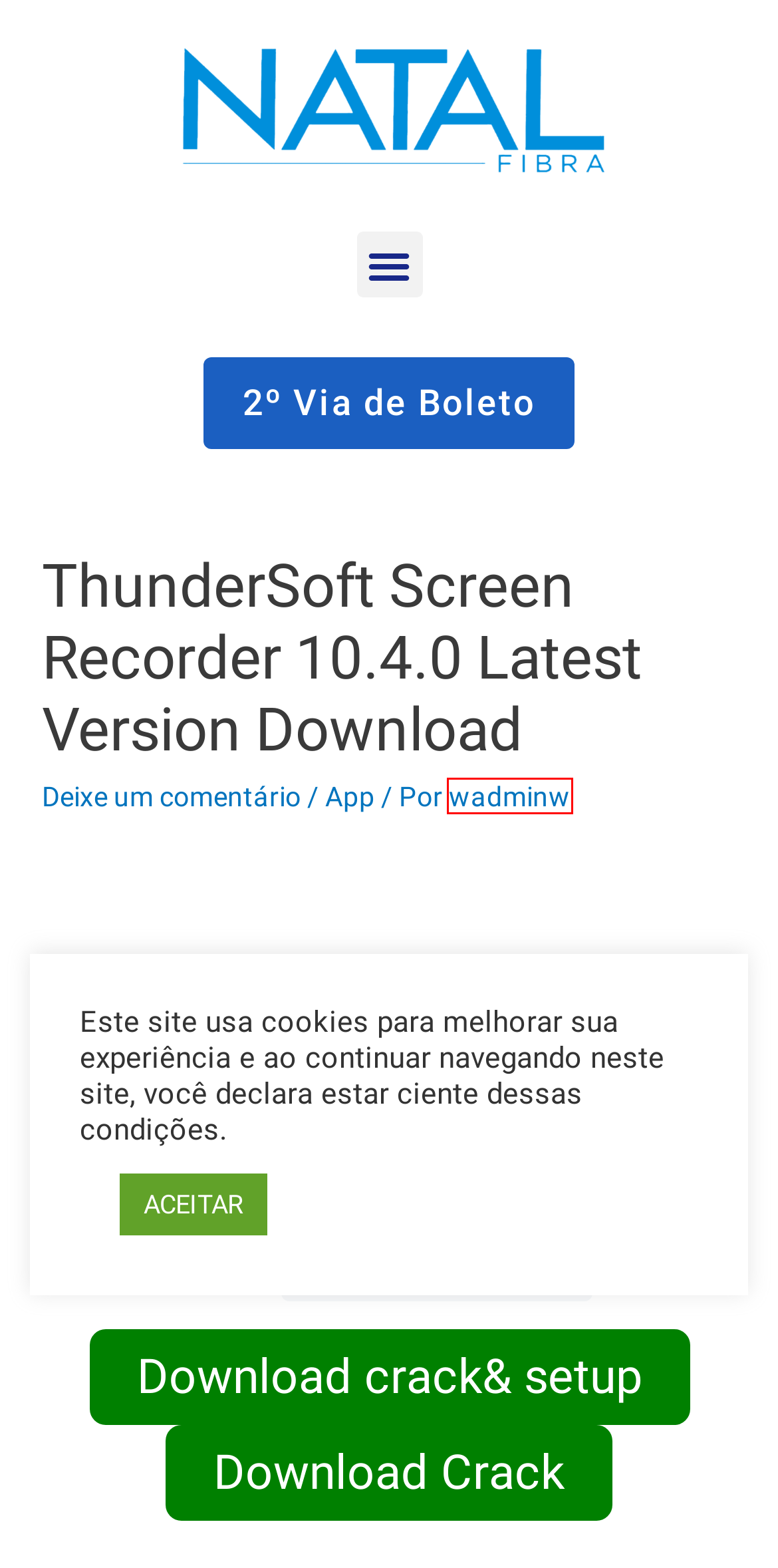Review the screenshot of a webpage which includes a red bounding box around an element. Select the description that best fits the new webpage once the element in the bounding box is clicked. Here are the candidates:
A. Arquivos App - Natal Fibra
B. julho 2023 - Natal Fibra
C. maio 2023 - Natal Fibra
D. Quem Somos - Natal Fibra
E. junho 2022 - Natal Fibra
F. wadminw, Autor em Natal Fibra
G. julho 2022 - Natal Fibra
H. dezembro 2022 - Natal Fibra

F